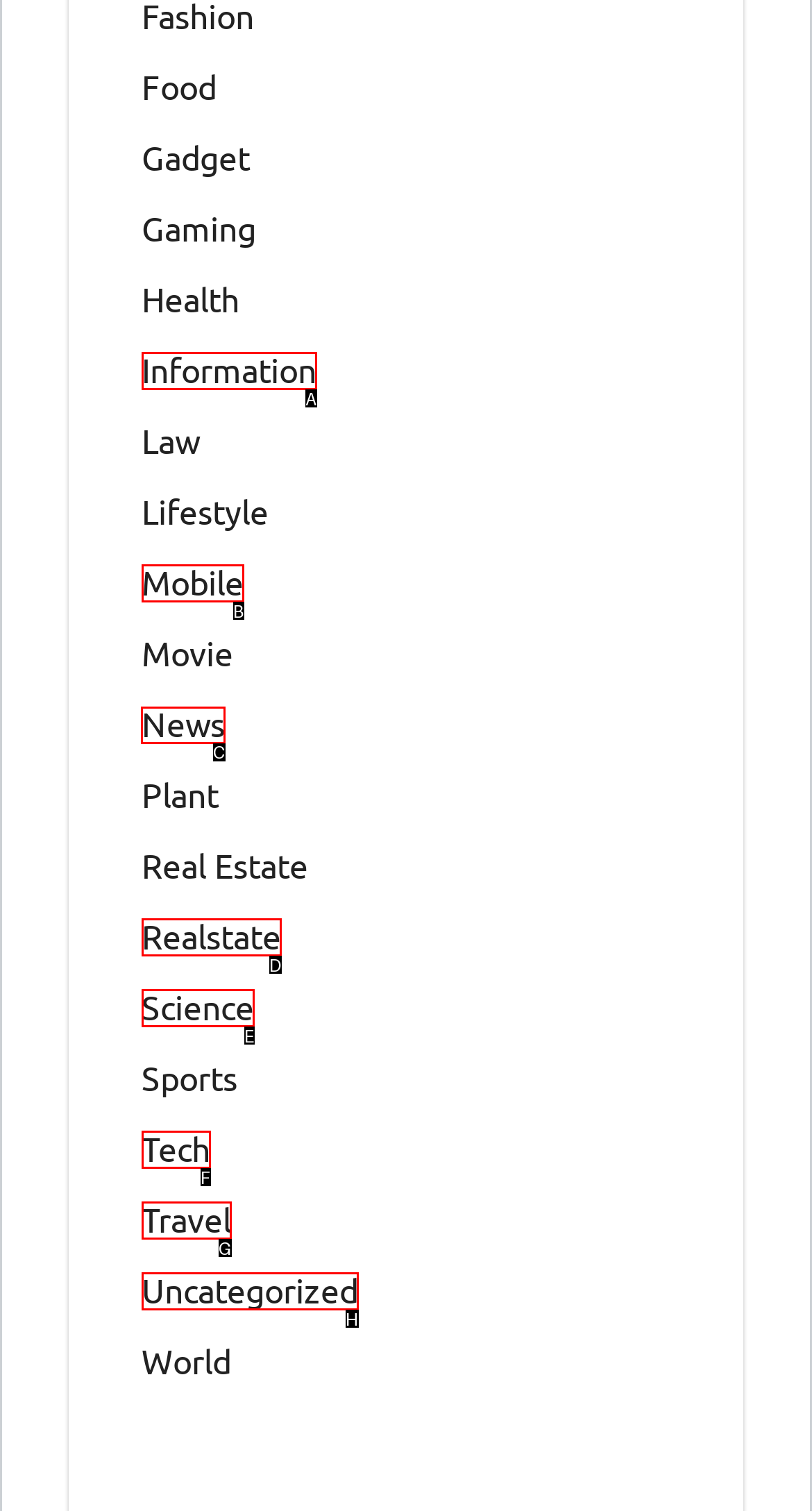Point out the HTML element I should click to achieve the following: Read News Reply with the letter of the selected element.

C